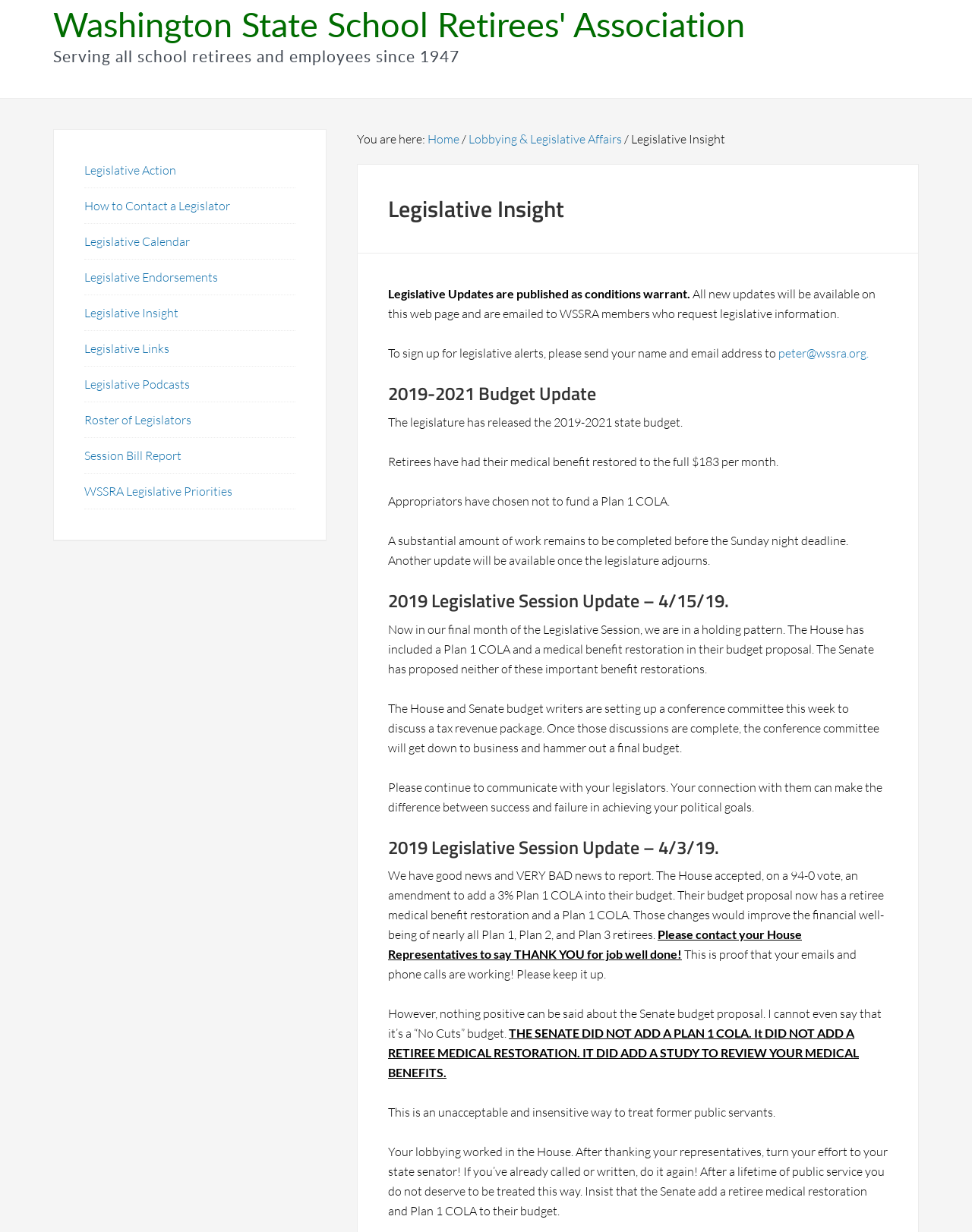How can I sign up for legislative alerts?
Answer with a single word or phrase, using the screenshot for reference.

Send name and email to peter@wssra.org